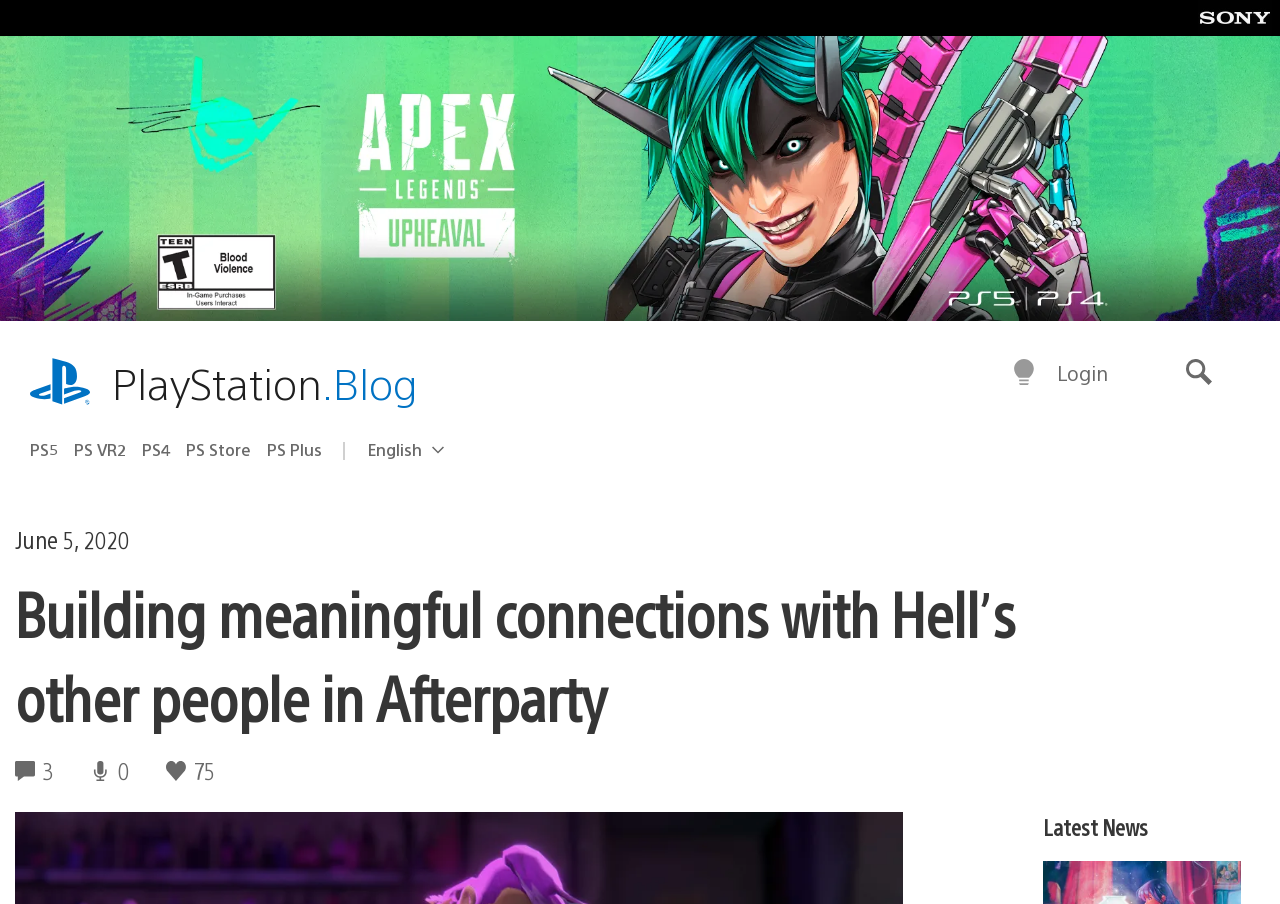Locate the bounding box coordinates of the UI element described by: "PS Plus". The bounding box coordinates should consist of four float numbers between 0 and 1, i.e., [left, top, right, bottom].

[0.209, 0.479, 0.264, 0.517]